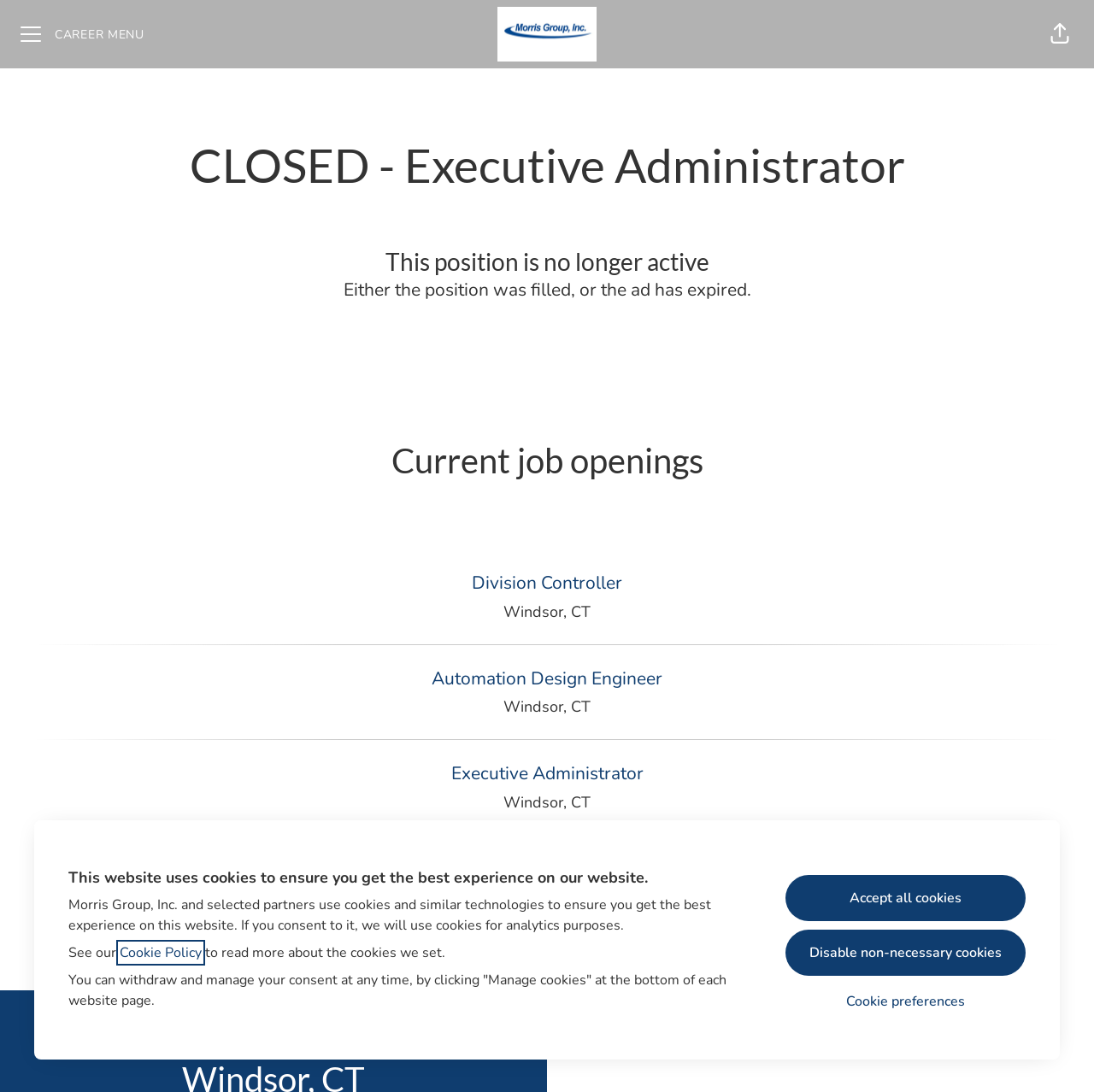Please identify the bounding box coordinates of the element's region that should be clicked to execute the following instruction: "Explore more jobs". The bounding box coordinates must be four float numbers between 0 and 1, i.e., [left, top, right, bottom].

[0.414, 0.802, 0.586, 0.844]